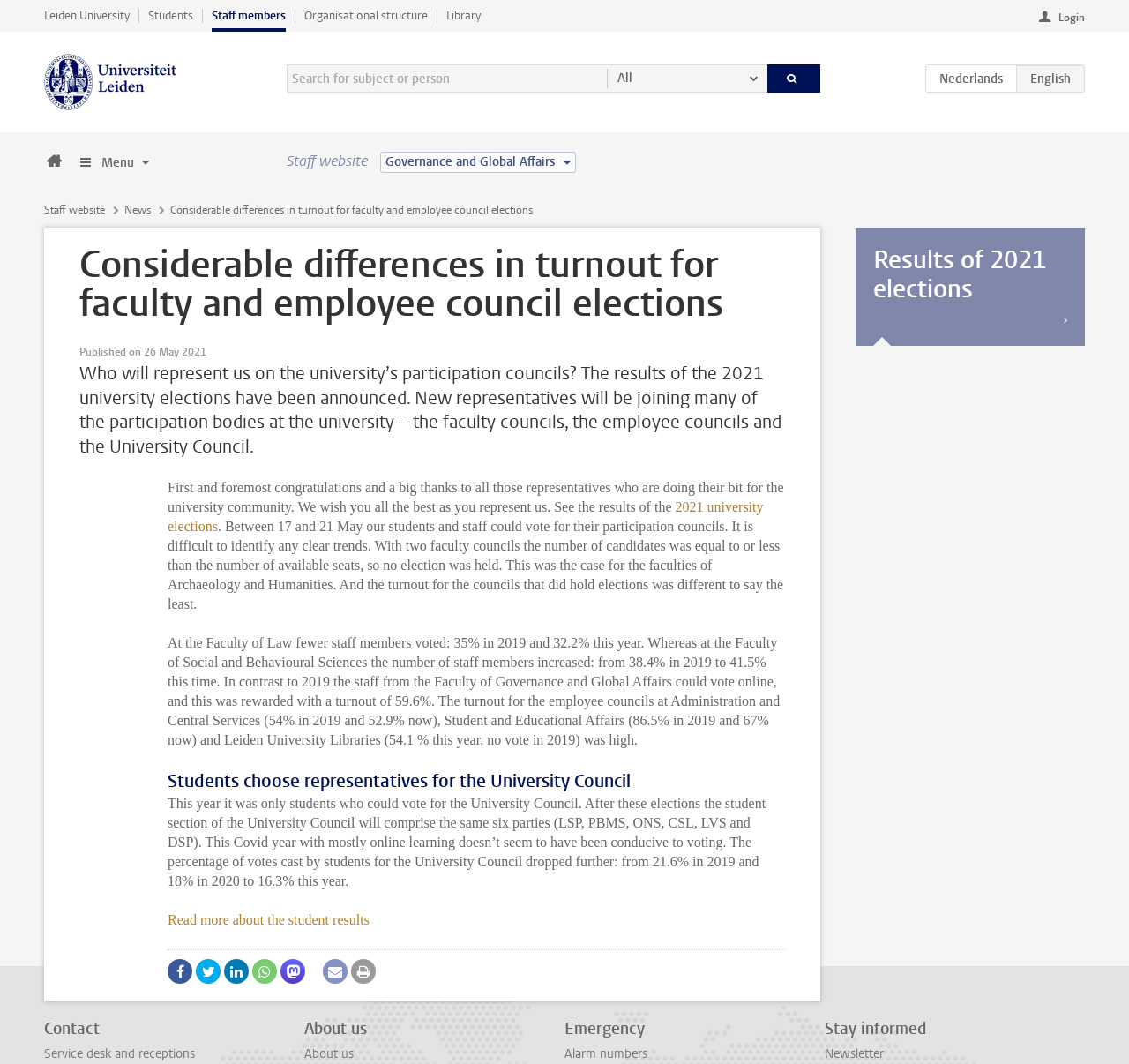How many faculty councils had no election?
Examine the image and give a concise answer in one word or a short phrase.

Two